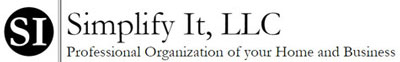Describe all the elements in the image with great detail.

The image features the logo of "Simplify It, LLC," a professional organization dedicated to helping individuals and businesses achieve better organization in their spaces. The logo prominently displays the initials "SI" within a circle, reflecting a modern and professional aesthetic. Below the logo, the full name "Simplify It, LLC" is presented in a sleek, contemporary font, accompanied by the tagline "Professional Organization of your Home and Business." This branding emphasizes the company's commitment to providing tailored organization services to both residential and commercial clients, making it clear that they aim to simplify and enhance the functionality of various environments.